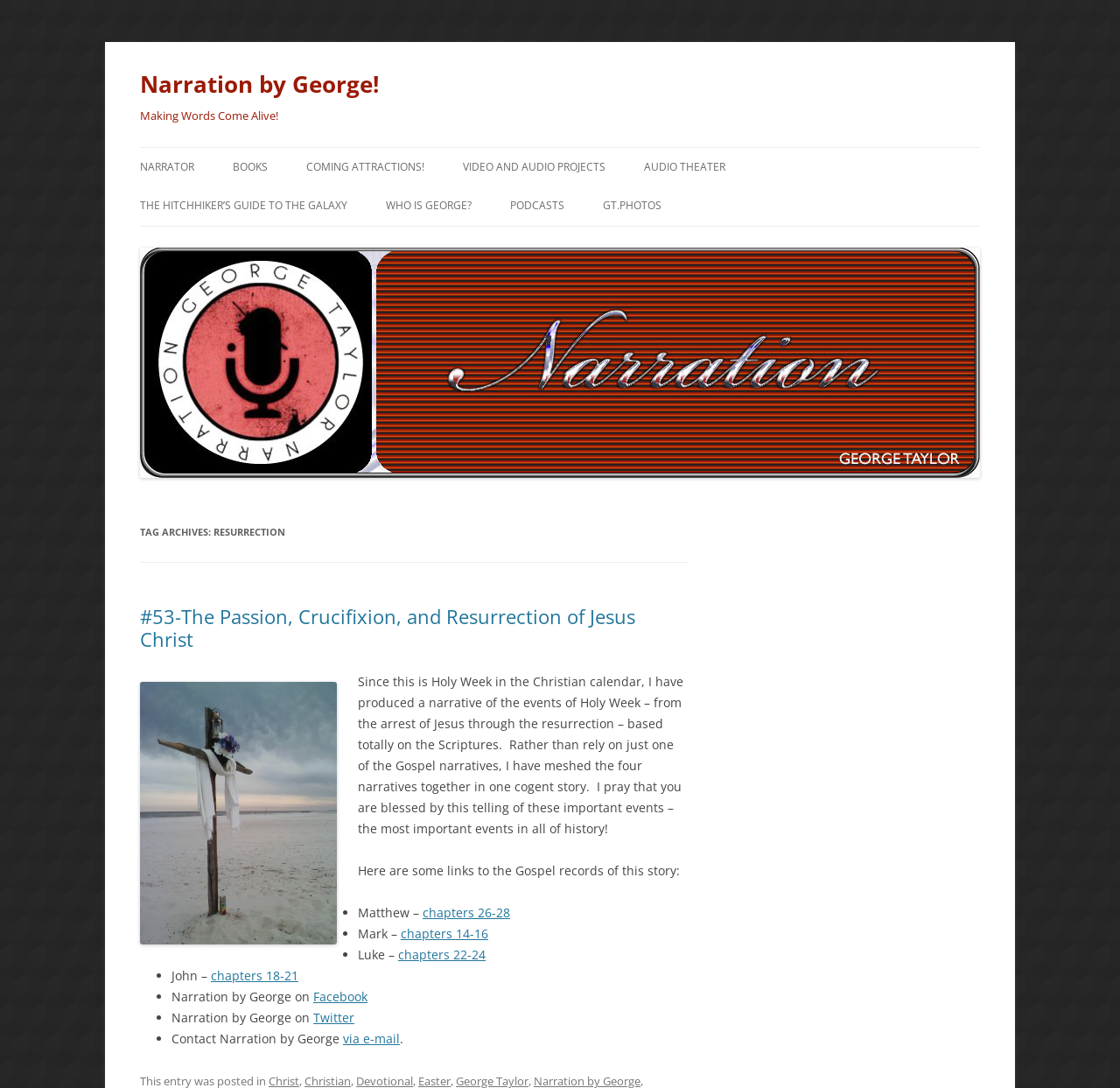Please find the bounding box coordinates of the element that needs to be clicked to perform the following instruction: "Read the article '#53-The Passion, Crucifixion, and Resurrection of Jesus Christ'". The bounding box coordinates should be four float numbers between 0 and 1, represented as [left, top, right, bottom].

[0.125, 0.556, 0.613, 0.598]